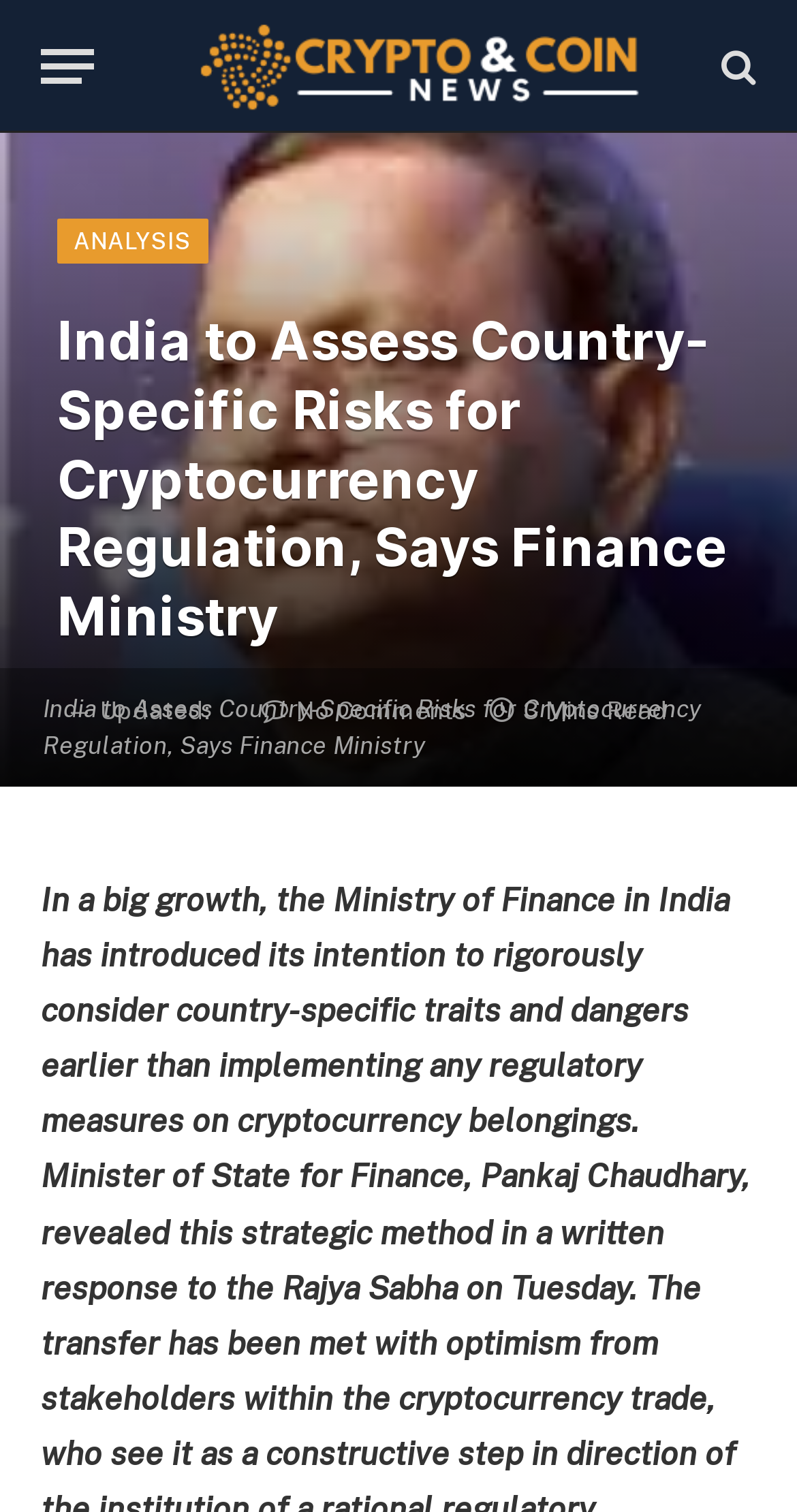Generate a detailed explanation of the webpage's features and information.

The webpage appears to be a news article or blog post about cryptocurrency regulation in India. At the top left, there is a button labeled "Menu". Next to it, on the top center, is a link to "Crypto and Coin" accompanied by an image with the same name. On the top right, there is another link with a search icon.

Below the top section, the main article title "India to Assess Country-Specific Risks for Cryptocurrency Regulation, Says Finance Ministry" is displayed prominently, accompanied by an image. The article title is also a link.

Under the article title, there is a section with a heading "ANALYSIS" on the left, followed by the main article content. The article content is headed by the same title as the main article title. 

On the bottom left of the article content, there is a section with the text "Updated:" followed by a timestamp. Next to it, there is a link with a comment icon and the text "No Comments". On the bottom right, there is a text indicating the reading time, "3 Mins Read".